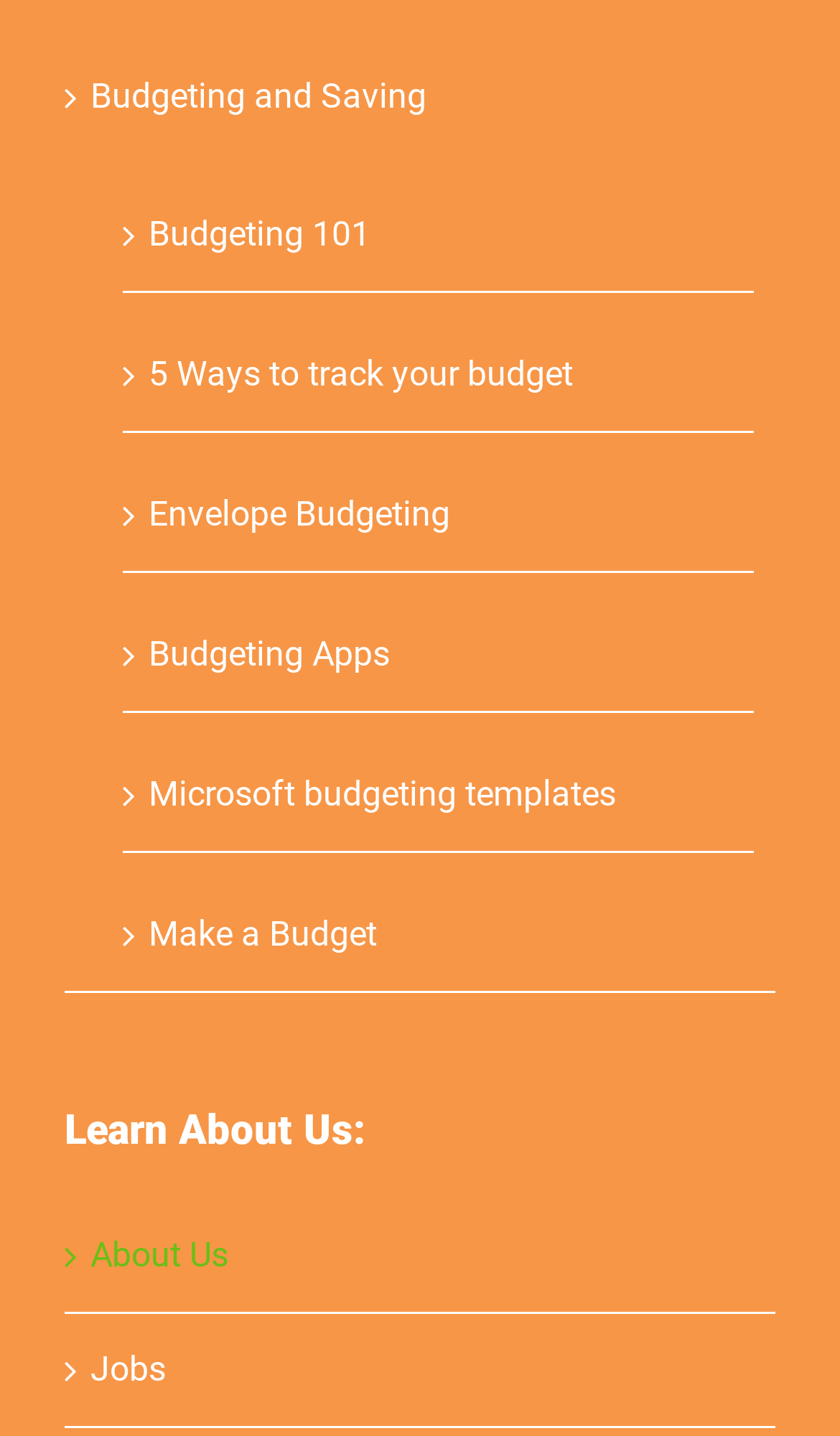Identify the bounding box coordinates of the region that needs to be clicked to carry out this instruction: "Read about budgeting 101". Provide these coordinates as four float numbers ranging from 0 to 1, i.e., [left, top, right, bottom].

[0.177, 0.121, 0.872, 0.187]